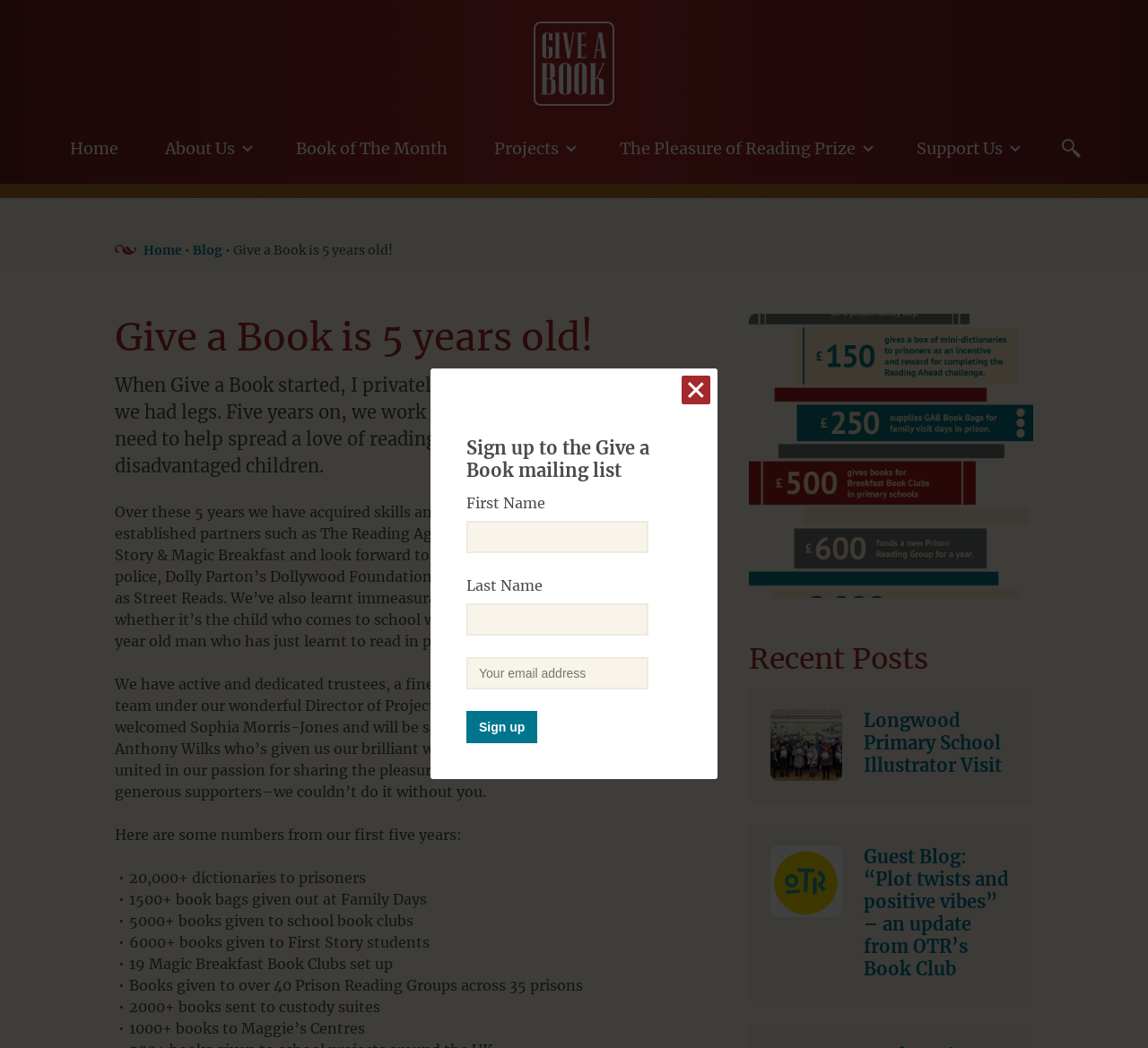Identify the bounding box coordinates for the region to click in order to carry out this instruction: "Click the 'About Us' link". Provide the coordinates using four float numbers between 0 and 1, formatted as [left, top, right, bottom].

[0.13, 0.121, 0.231, 0.162]